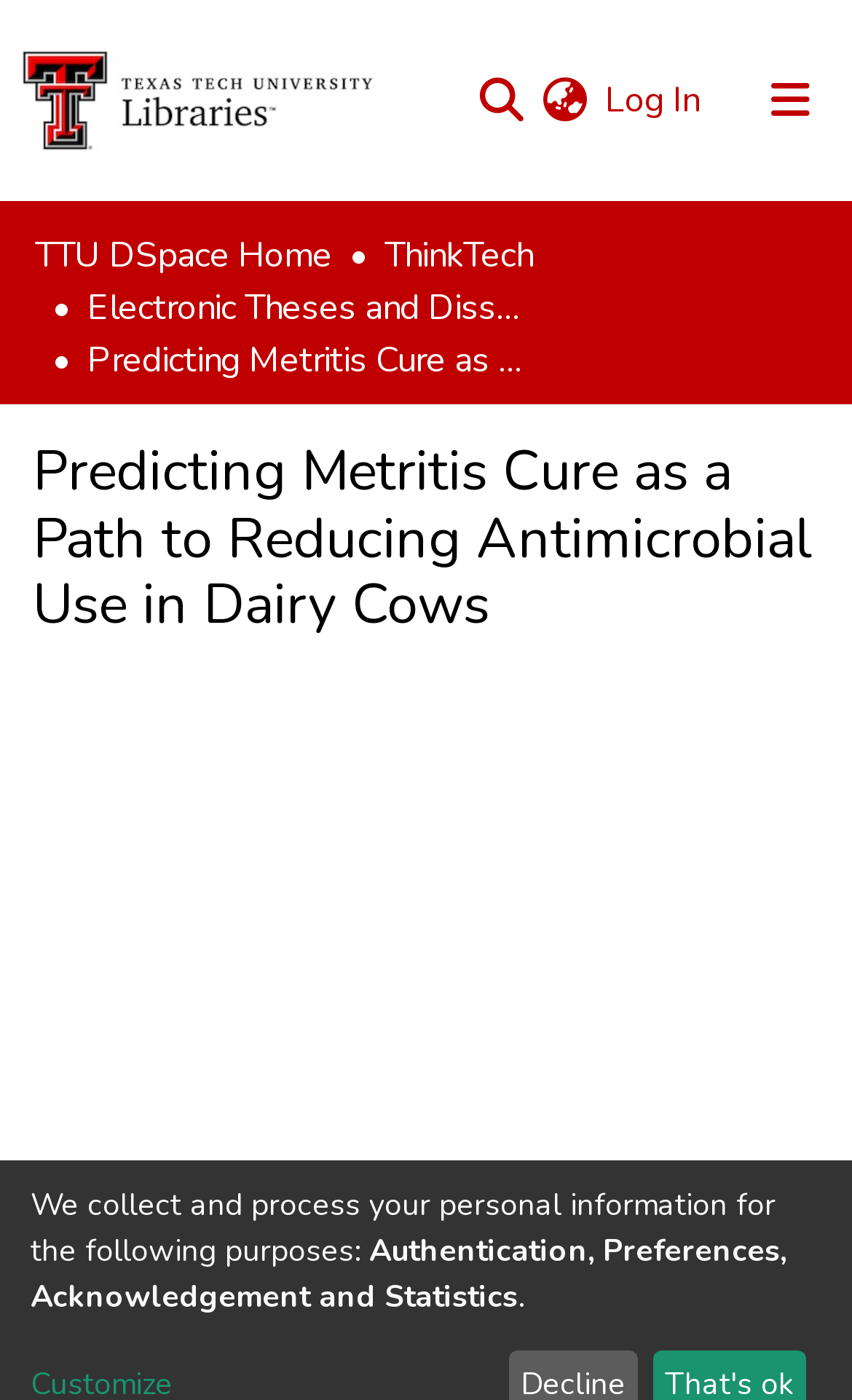Provide the bounding box coordinates of the HTML element this sentence describes: "aria-label="Search" name="query"".

[0.544, 0.041, 0.621, 0.1]